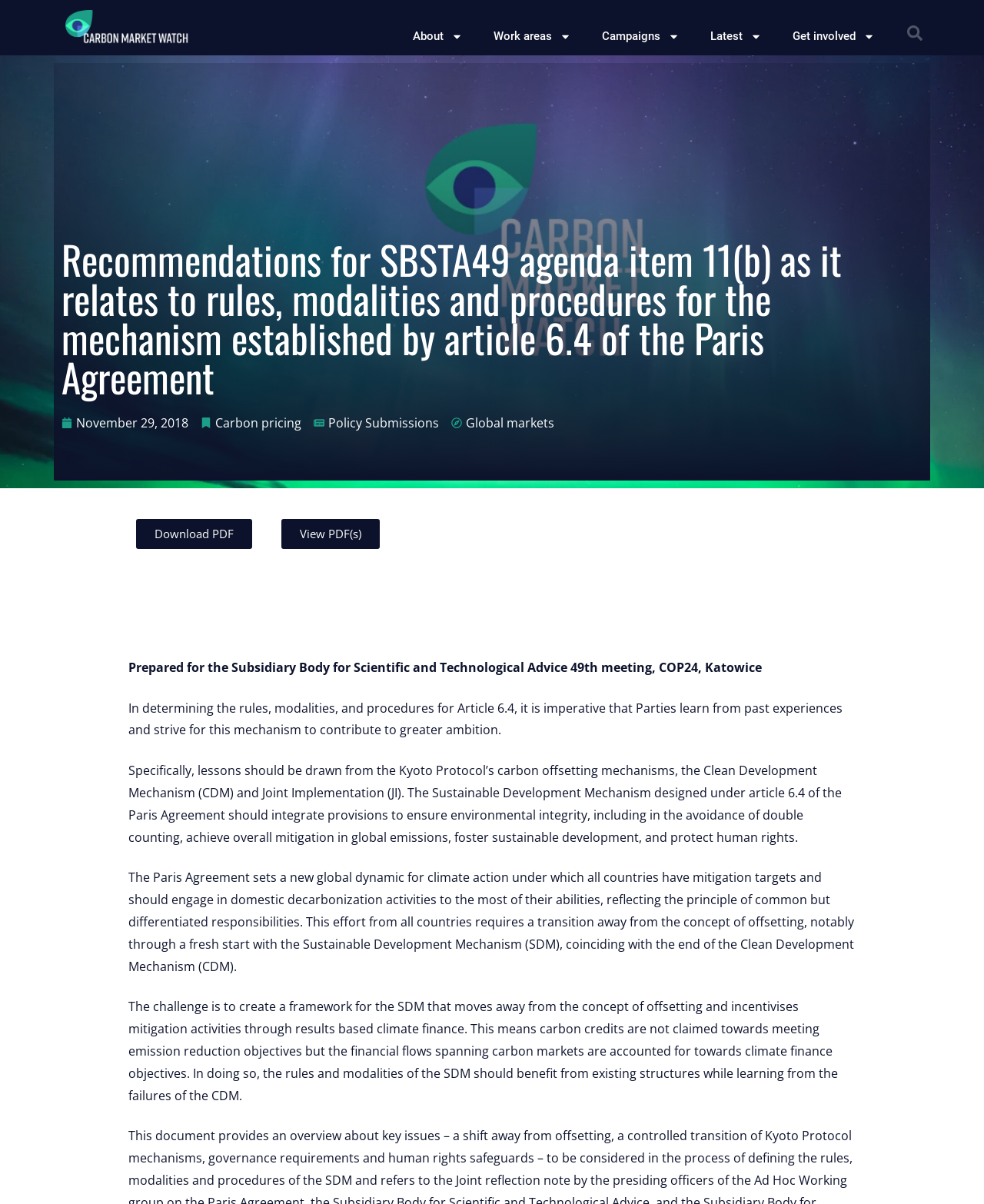For the following element description, predict the bounding box coordinates in the format (top-left x, top-left y, bottom-right x, bottom-right y). All values should be floating point numbers between 0 and 1. Description: Proudly powered by WordPress

None